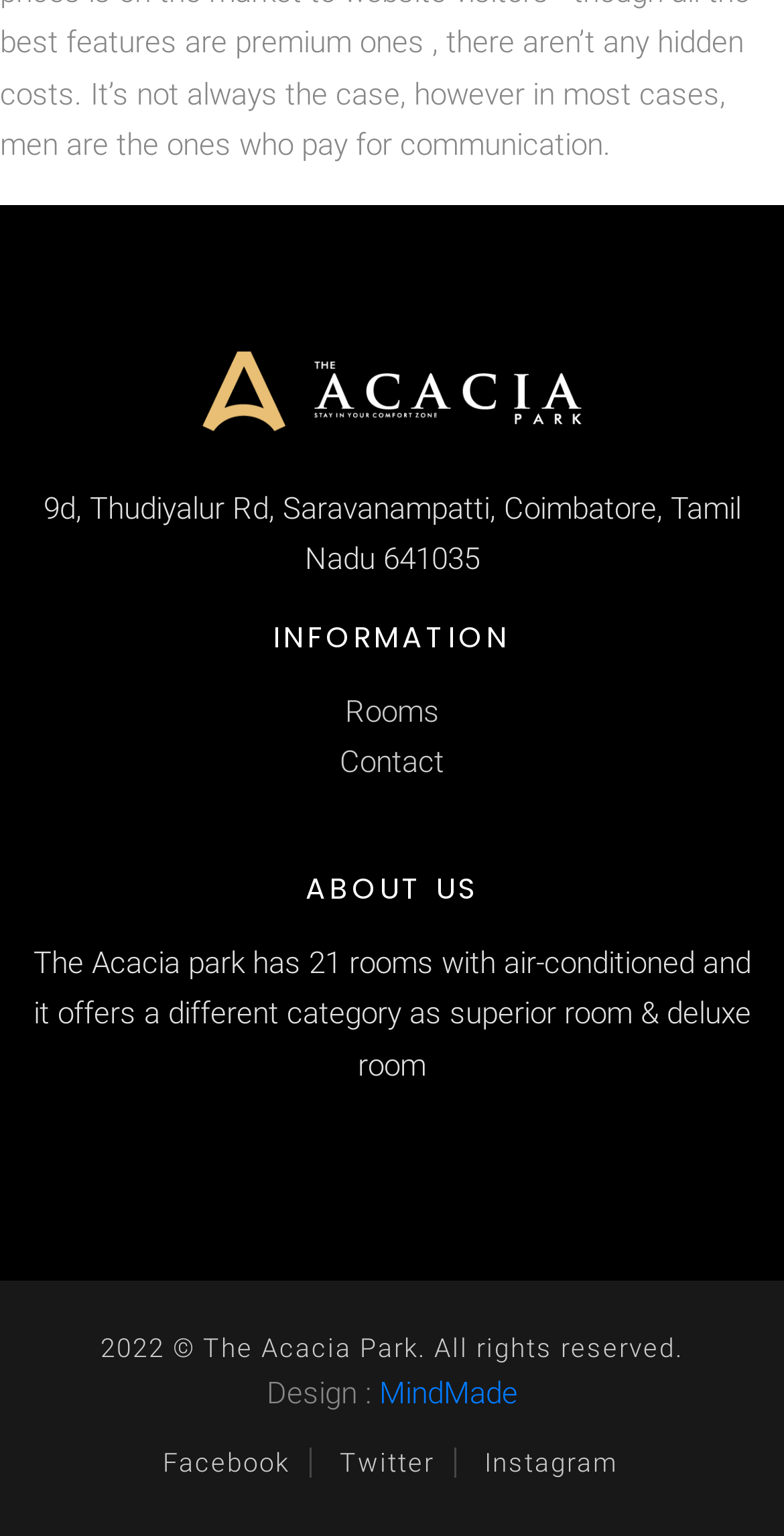How many rooms does The Acacia Park have?
Please give a detailed and elaborate answer to the question based on the image.

I found the number of rooms by reading the StaticText element that describes the hotel's rooms, which states that The Acacia Park has 21 rooms with air-conditioned and offers different categories as superior room and deluxe room.